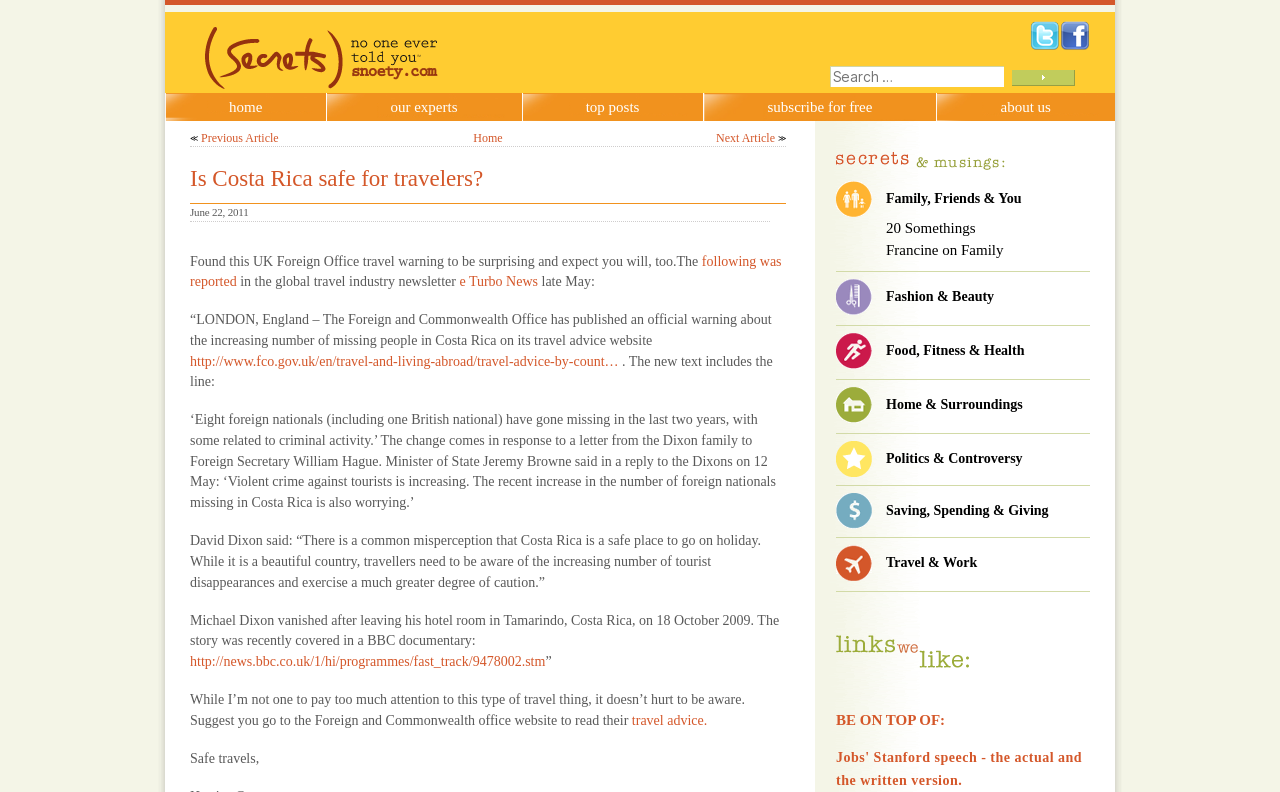What is the name of the family mentioned in the article?
Carefully analyze the image and provide a thorough answer to the question.

The article mentions a family named Dixon, whose son Michael vanished in Costa Rica in 2009. The family's story was covered in a BBC documentary.